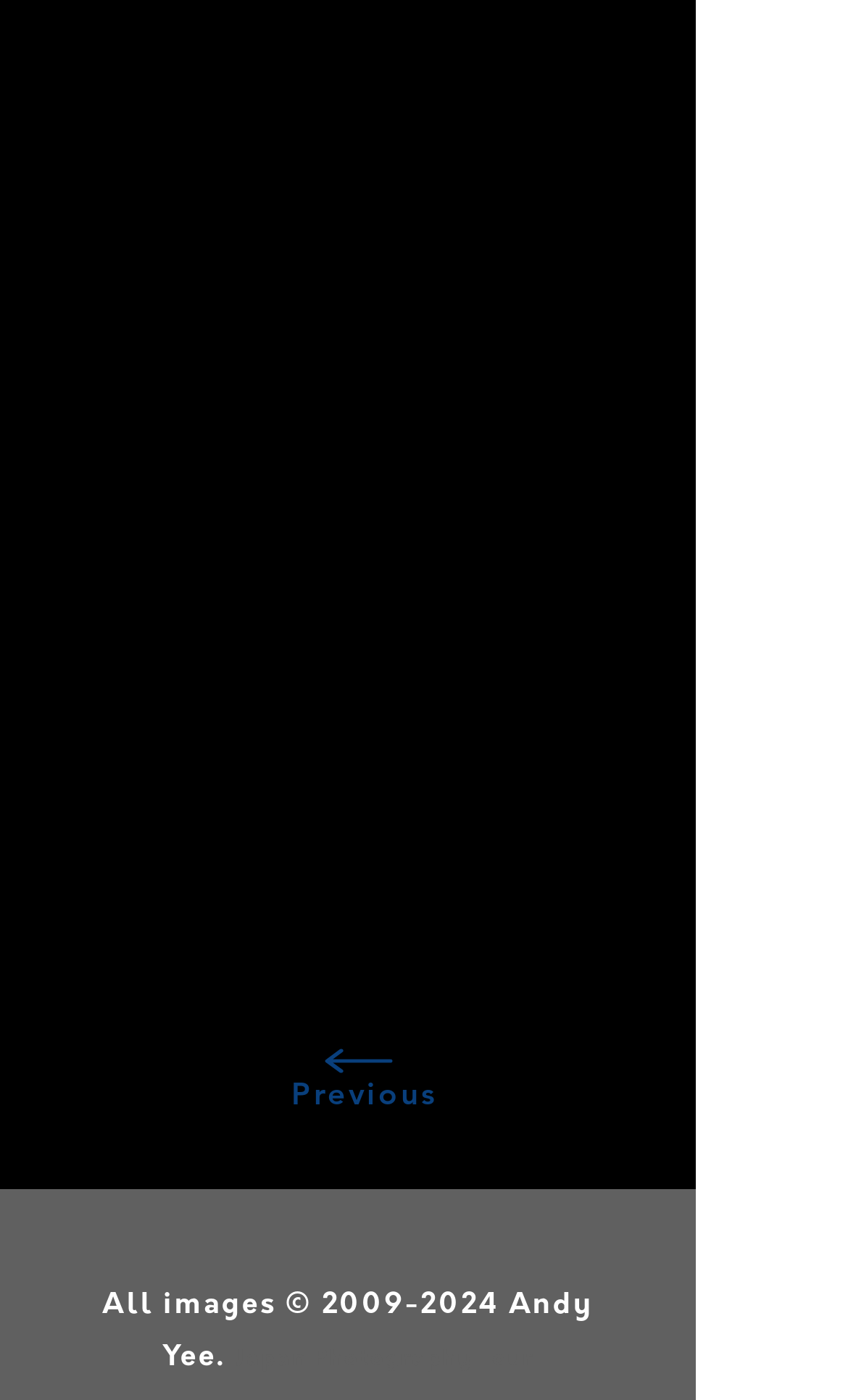What is the purpose of the 'Previous' link?
Based on the content of the image, thoroughly explain and answer the question.

The 'Previous' link is likely used for navigation, allowing the user to go back to the previous page, possibly in a photo gallery or a series of pages.